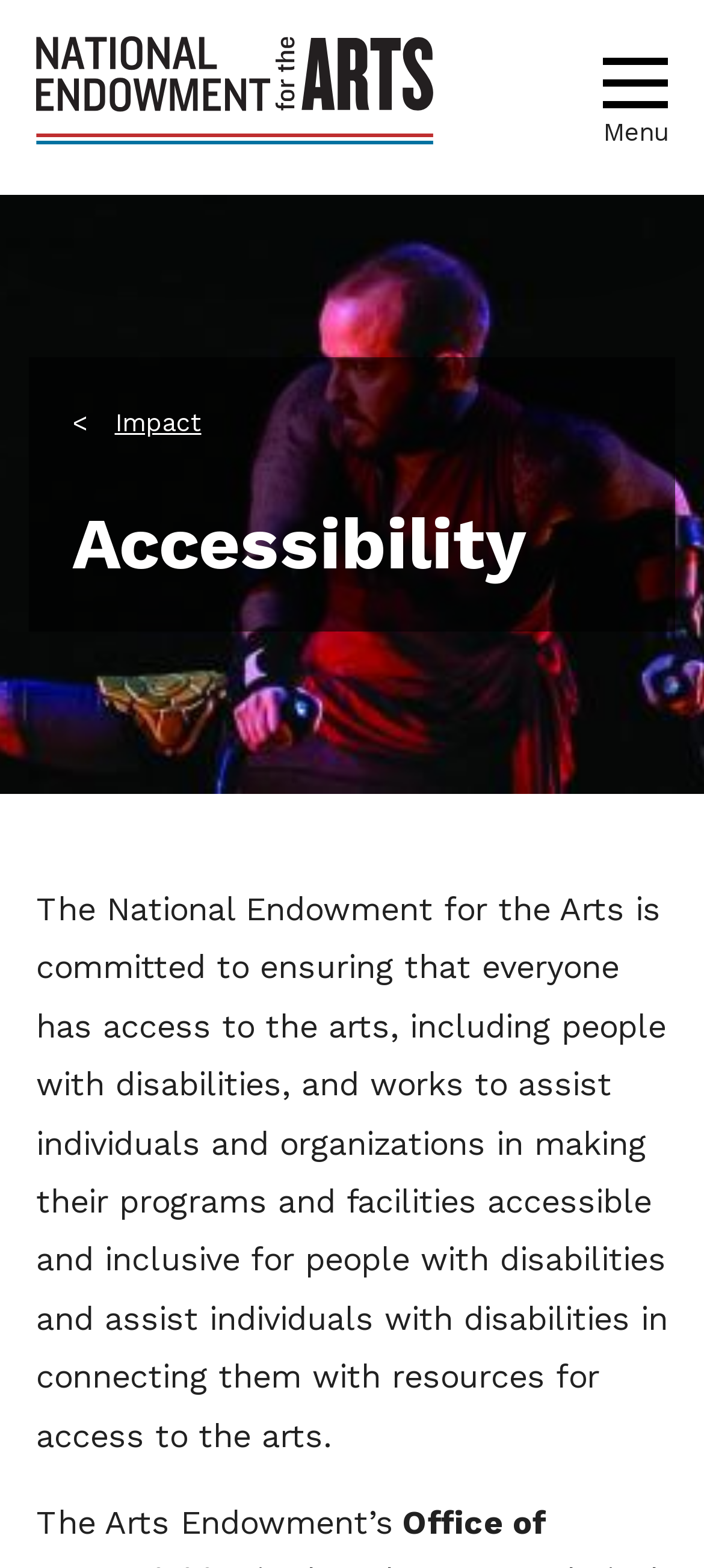What is the logo of the National Endowment for the Arts?
Please provide a single word or phrase based on the screenshot.

National Endowment for the Arts logo